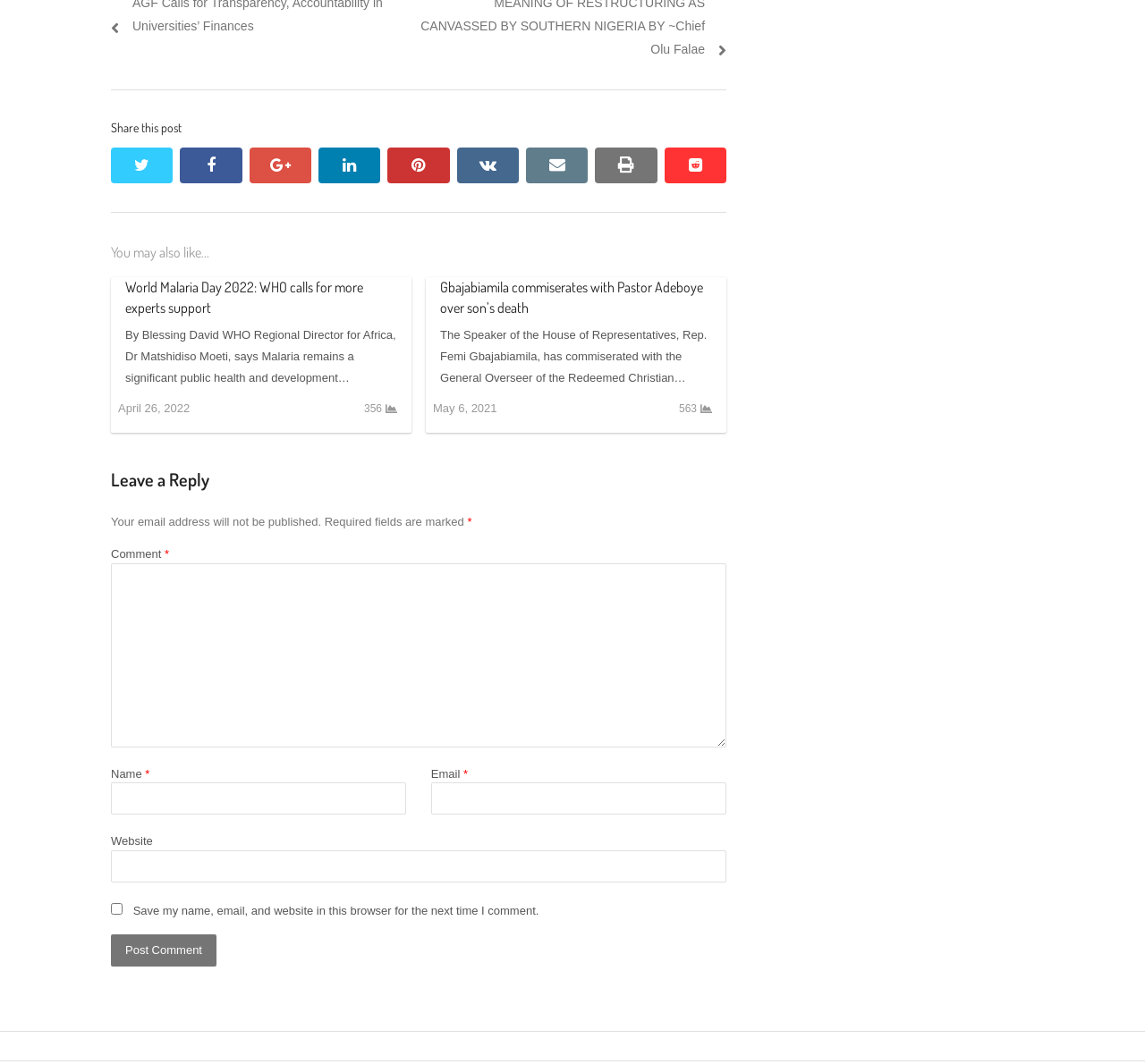Using the provided element description: "parent_node: Comment * name="comment"", identify the bounding box coordinates. The coordinates should be four floats between 0 and 1 in the order [left, top, right, bottom].

[0.097, 0.529, 0.634, 0.702]